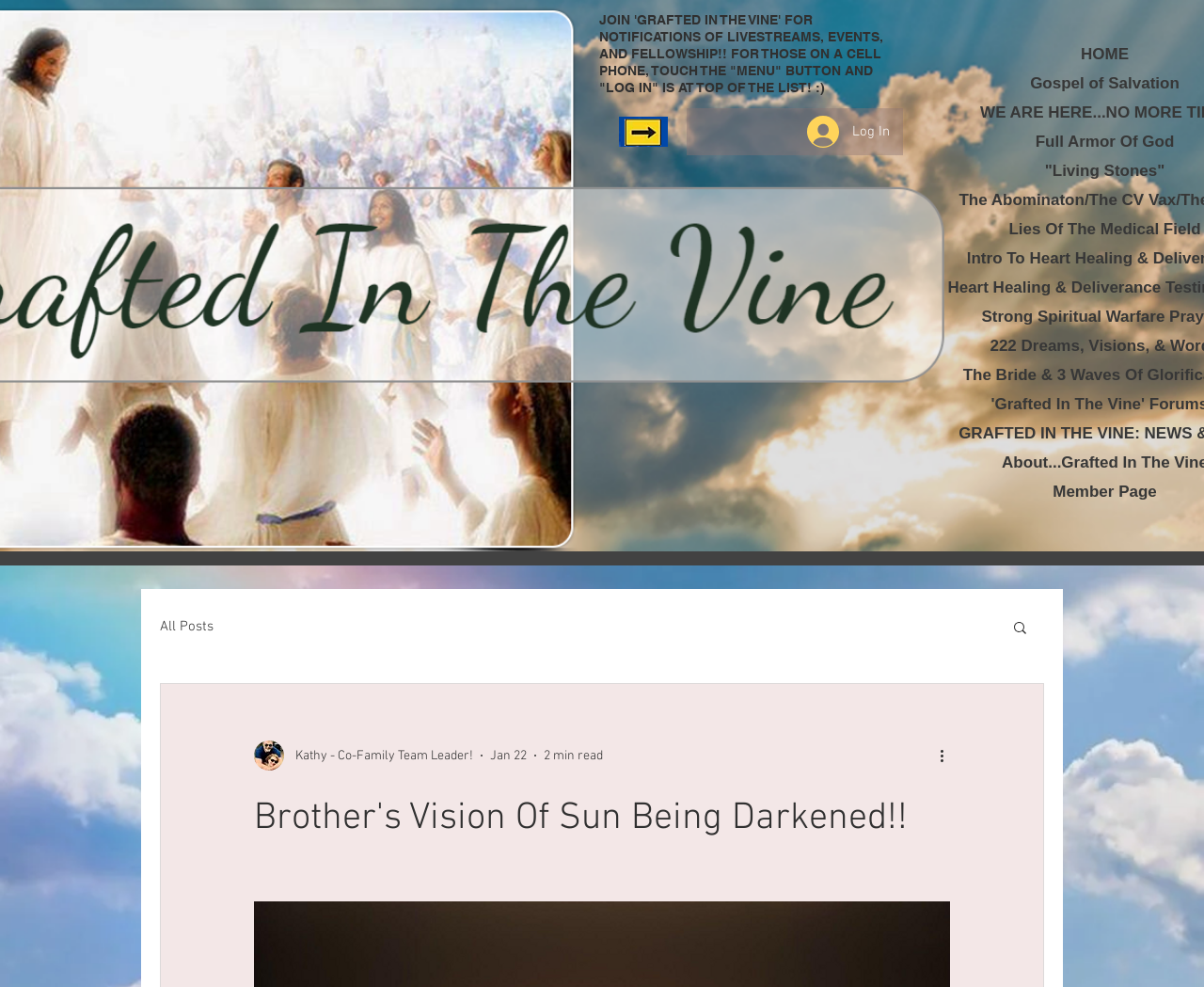Please specify the bounding box coordinates in the format (top-left x, top-left y, bottom-right x, bottom-right y), with values ranging from 0 to 1. Identify the bounding box for the UI component described as follows: All Posts

[0.133, 0.626, 0.177, 0.643]